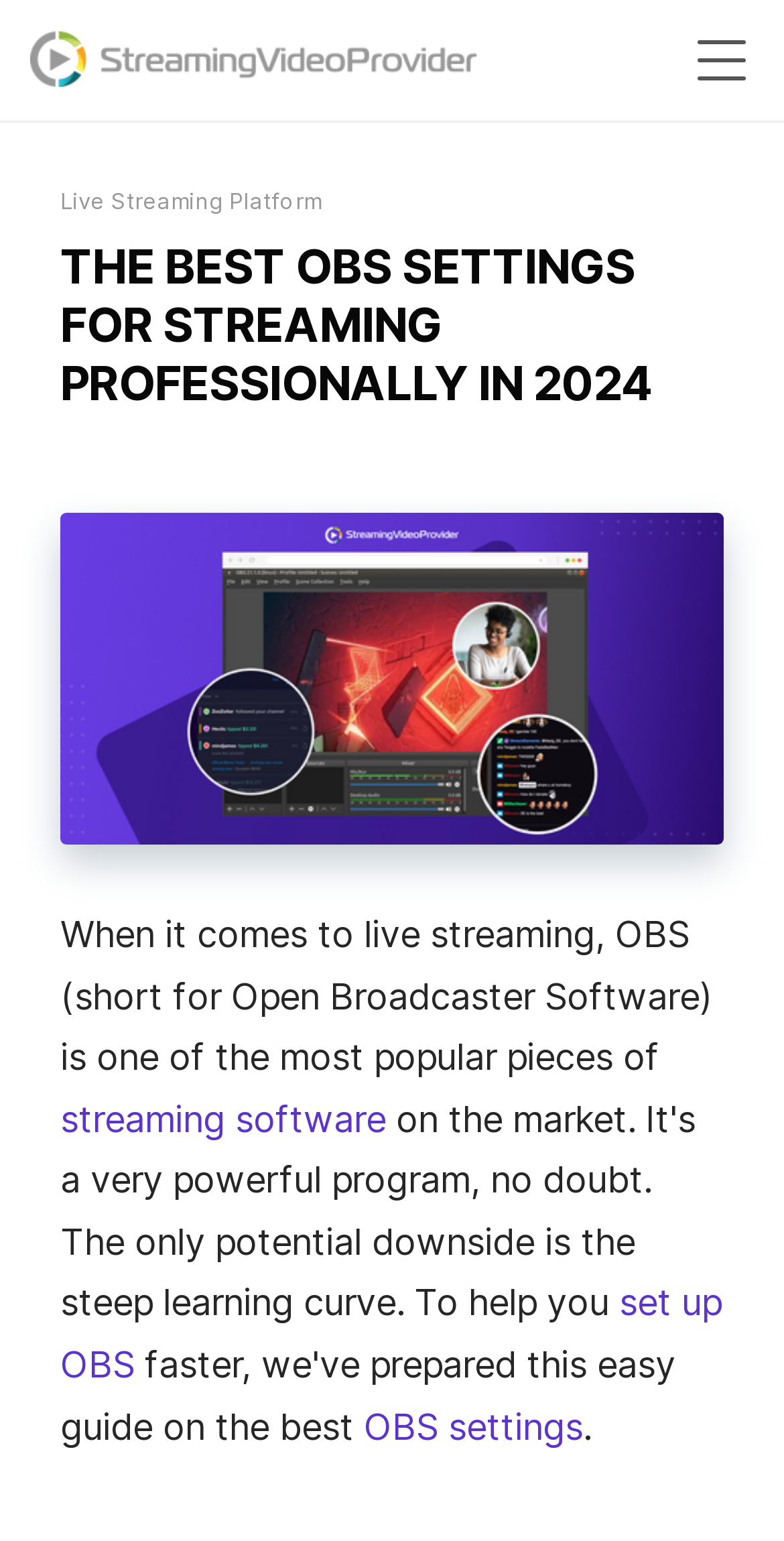Determine the bounding box coordinates of the element that should be clicked to execute the following command: "Read about 'streaming software'".

[0.077, 0.712, 0.492, 0.739]